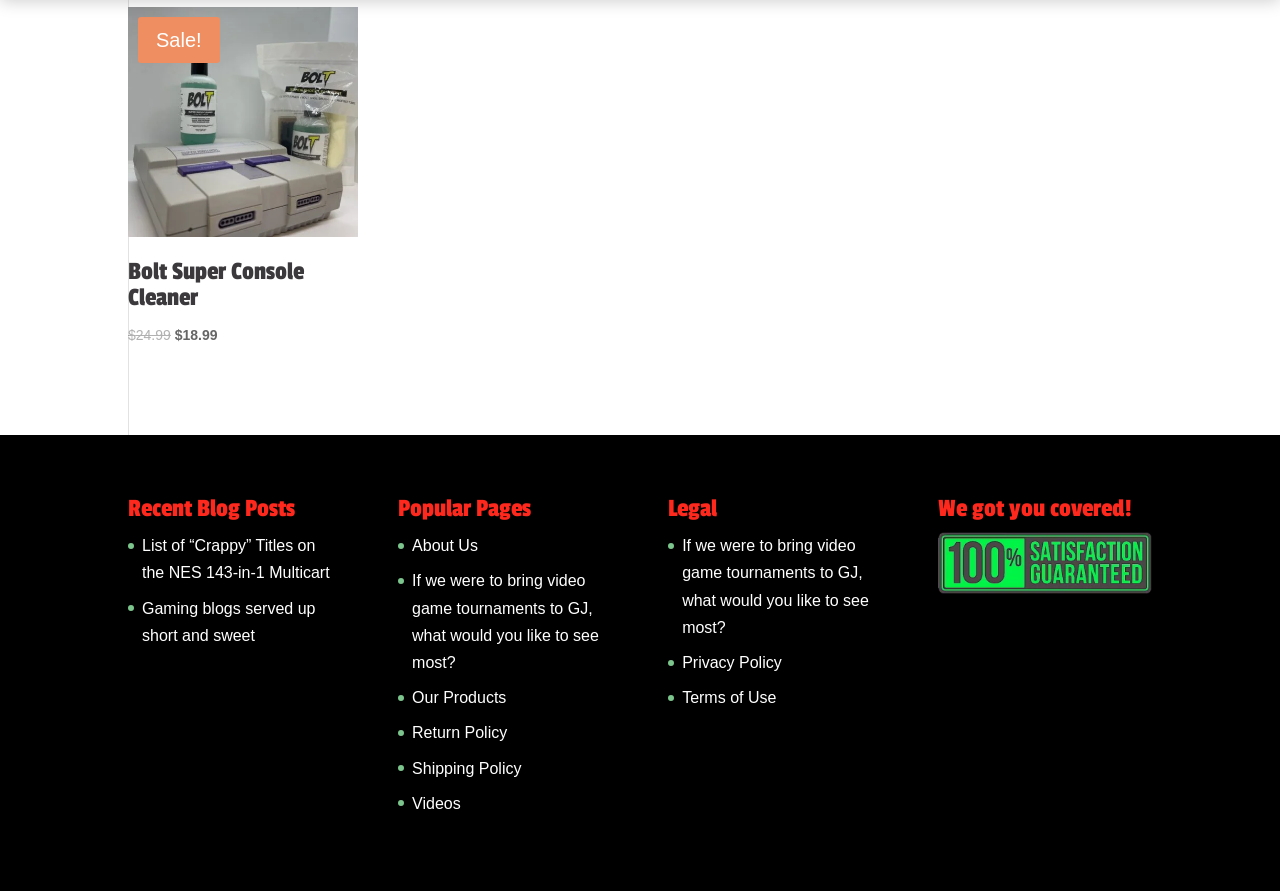Provide the bounding box coordinates of the HTML element described as: "name="image1"". The bounding box coordinates should be four float numbers between 0 and 1, i.e., [left, top, right, bottom].

None